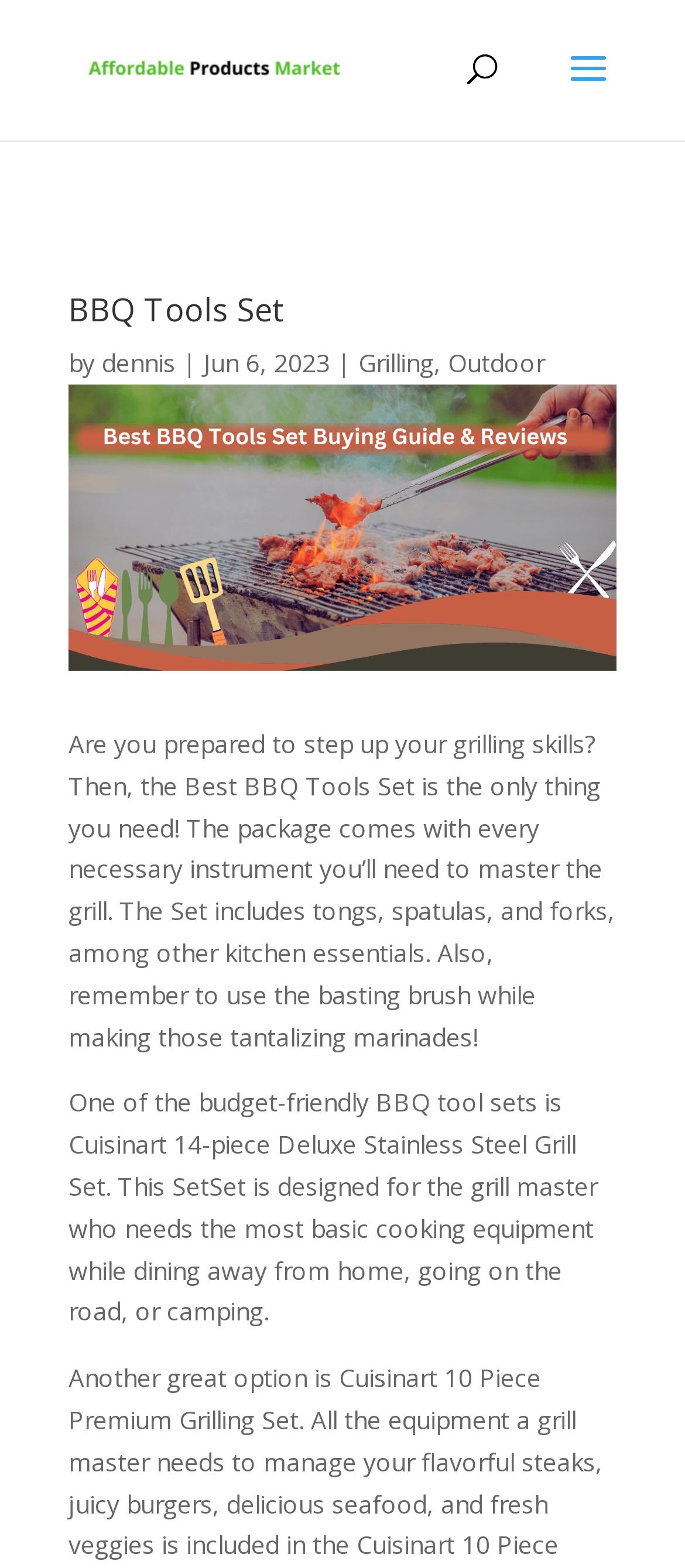What is the name of the BBQ tool set mentioned in the article?
Please answer the question as detailed as possible.

The article mentions a specific BBQ tool set, which is the Cuisinart 14-piece Deluxe Stainless Steel Grill Set, as one of the budget-friendly options.